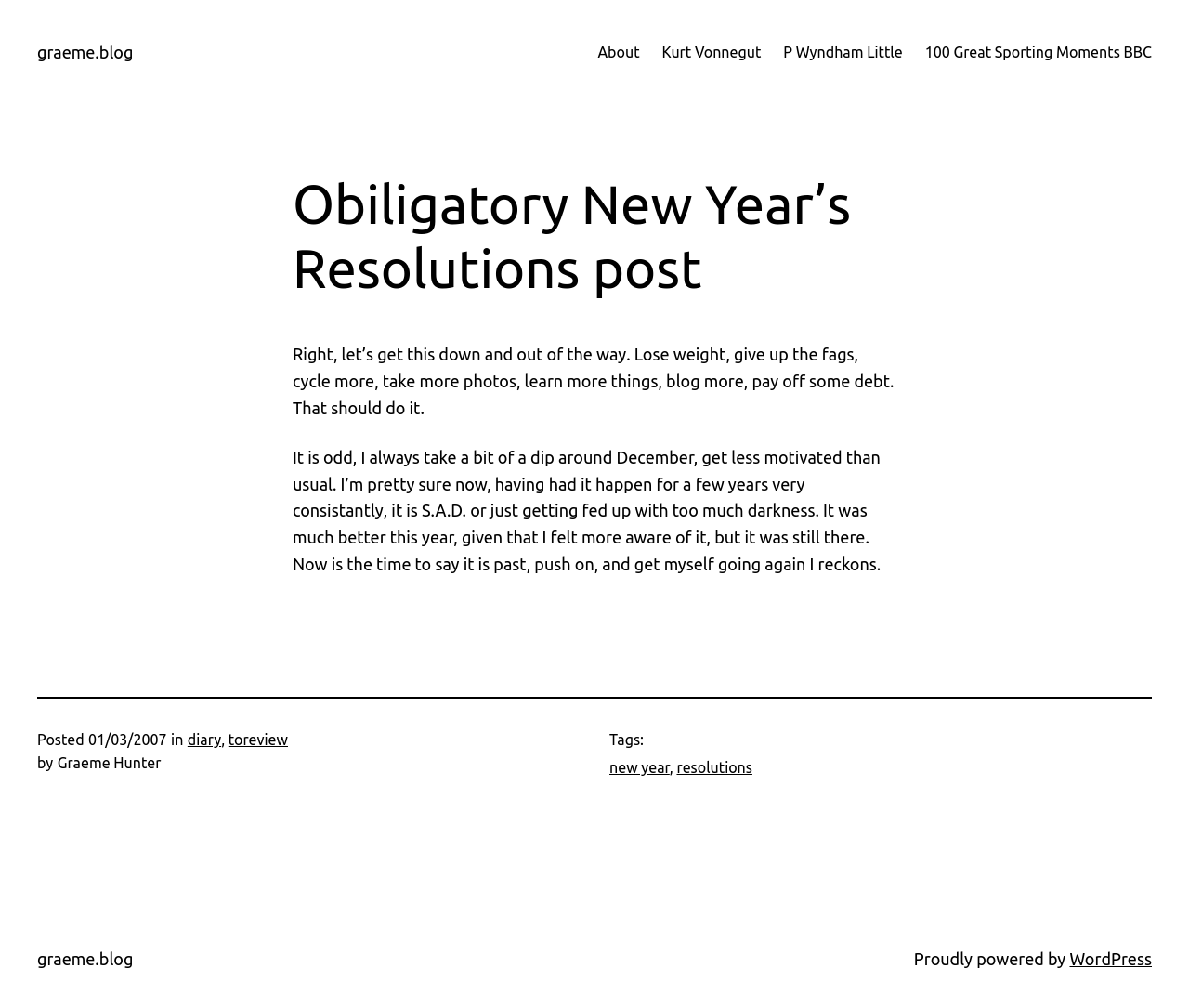Given the element description new year, predict the bounding box coordinates for the UI element in the webpage screenshot. The format should be (top-left x, top-left y, bottom-right x, bottom-right y), and the values should be between 0 and 1.

[0.512, 0.753, 0.563, 0.77]